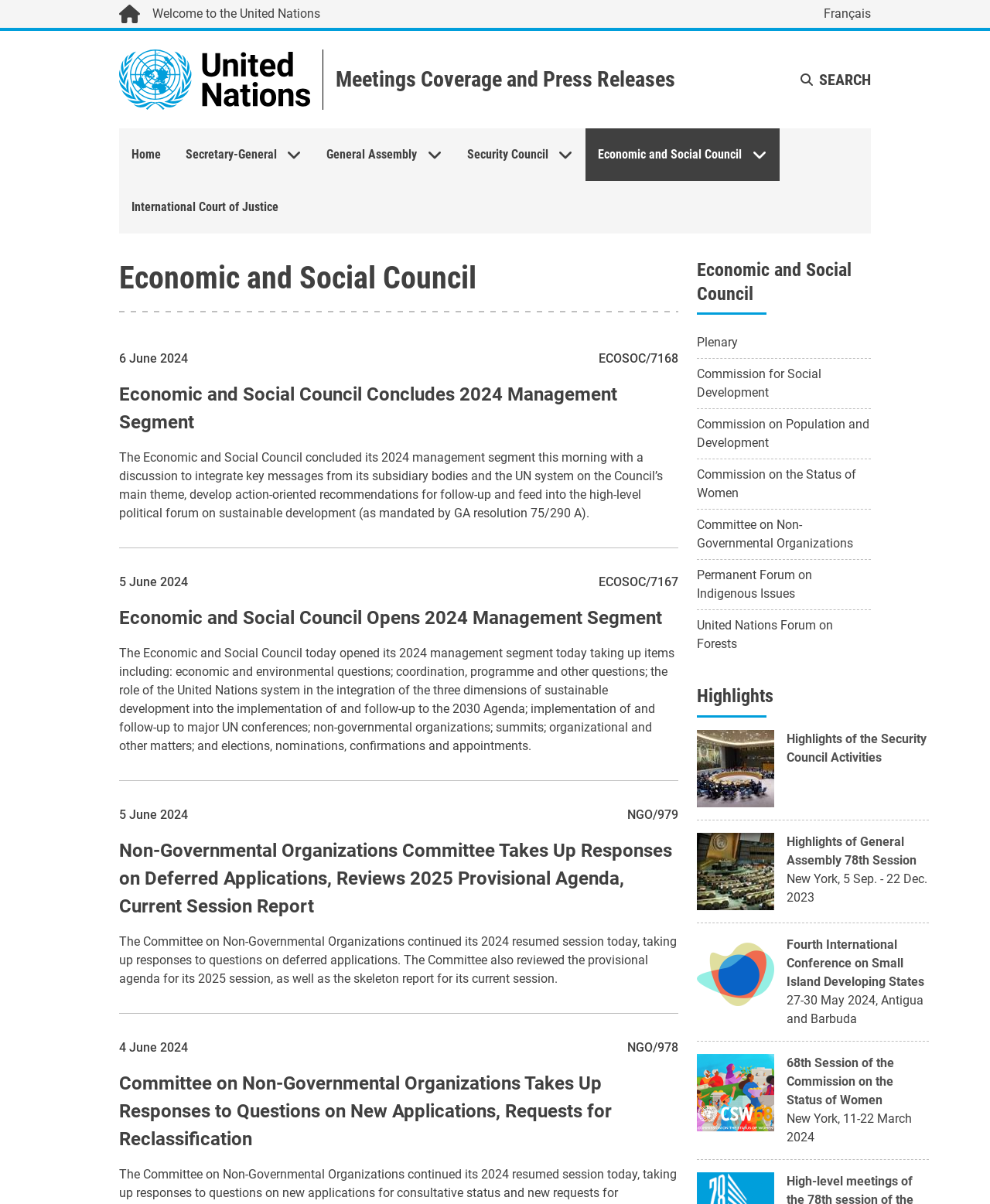Based on the element description: "Search", identify the UI element and provide its bounding box coordinates. Use four float numbers between 0 and 1, [left, top, right, bottom].

[0.809, 0.058, 0.88, 0.075]